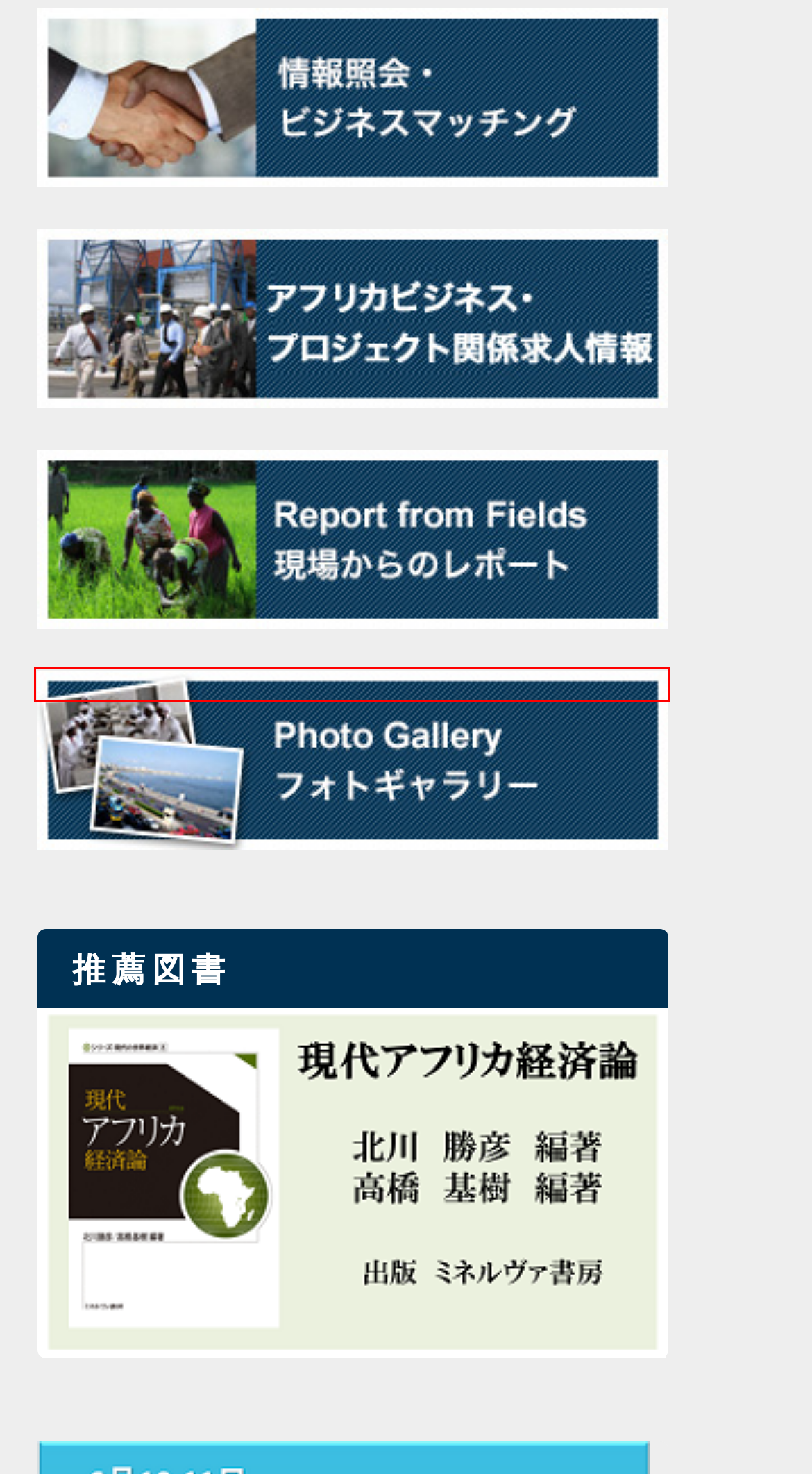Examine the screenshot of a webpage with a red bounding box around a UI element. Select the most accurate webpage description that corresponds to the new page after clicking the highlighted element. Here are the choices:
A. 未分類 | アフリカビジネス振興サポートネットワーク
B. Vietnamese Mail Order Brides: Get Vietnamese Brides Online
C. 現地からのレポート（寄稿）等 | アフリカビジネス振興サポートネットワーク
D. Photo Gallery | アフリカビジネス振興サポートネットワーク
E. ビジネスマッチング | アフリカビジネス振興サポートネットワーク
F. Happy Larry's Lobstermania 3 Position Opinion, Run on Igt | アフリカビジネス振興サポートネットワーク
G. Greatest Real money Online casinos Top ten In may 2024 | アフリカビジネス振興サポートネットワーク
H. アフリカビジネス・プロジェクト関連求人情報 | アフリカビジネス振興サポートネットワーク

D